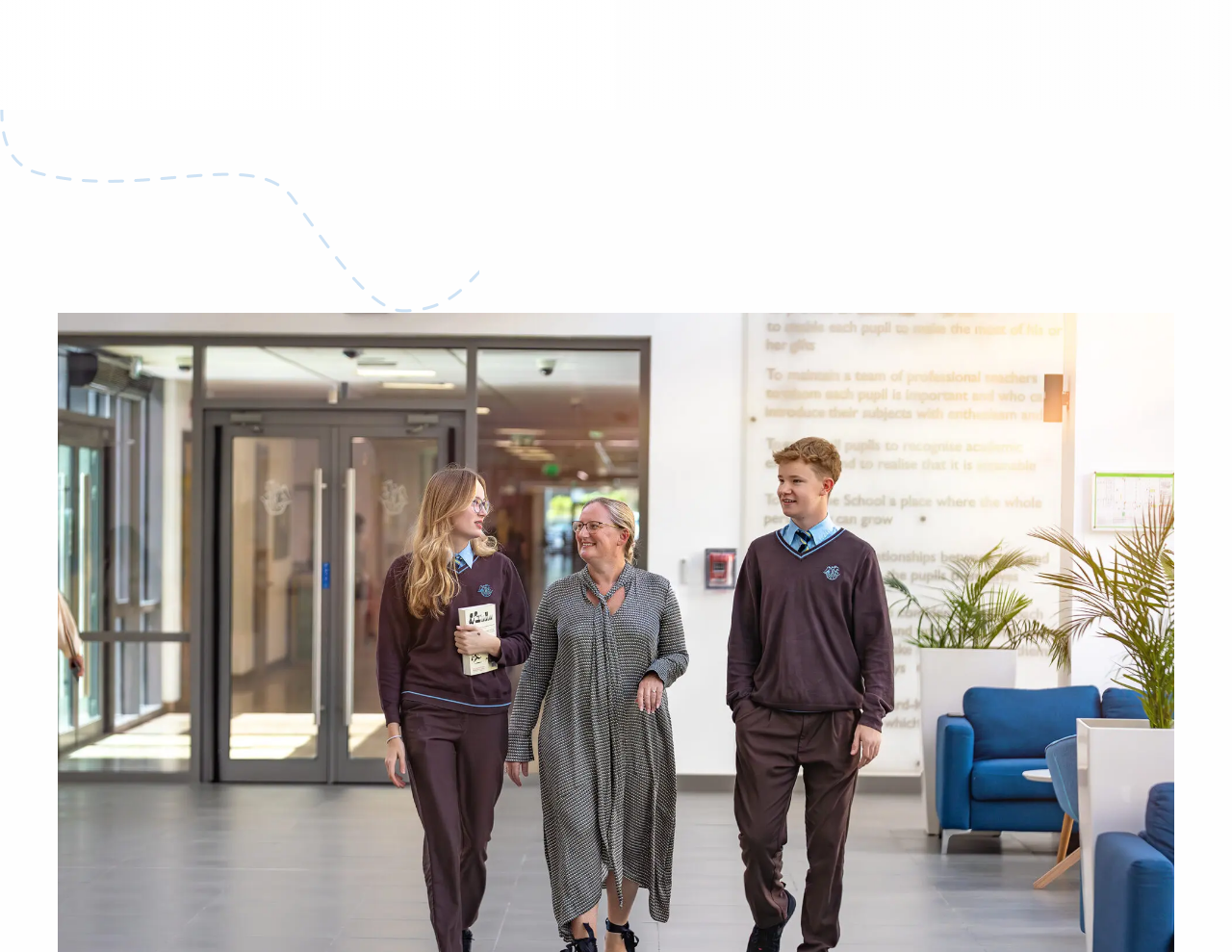Determine the bounding box coordinates (top-left x, top-left y, bottom-right x, bottom-right y) of the UI element described in the following text: Recruitment

[0.508, 0.048, 0.558, 0.067]